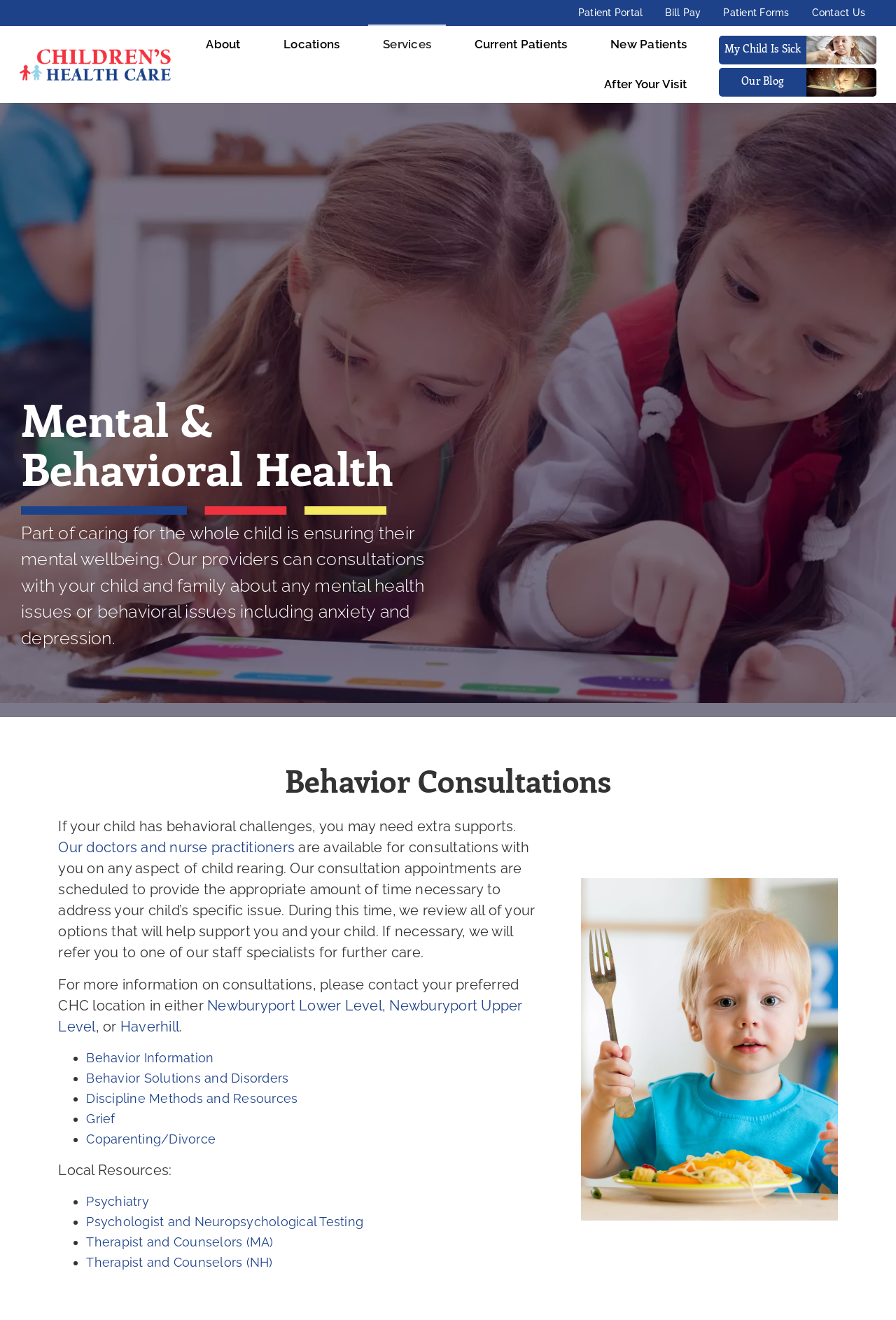What is the purpose of the Behavior Consultations?
Based on the visual content, answer with a single word or a brief phrase.

To support parents with child rearing